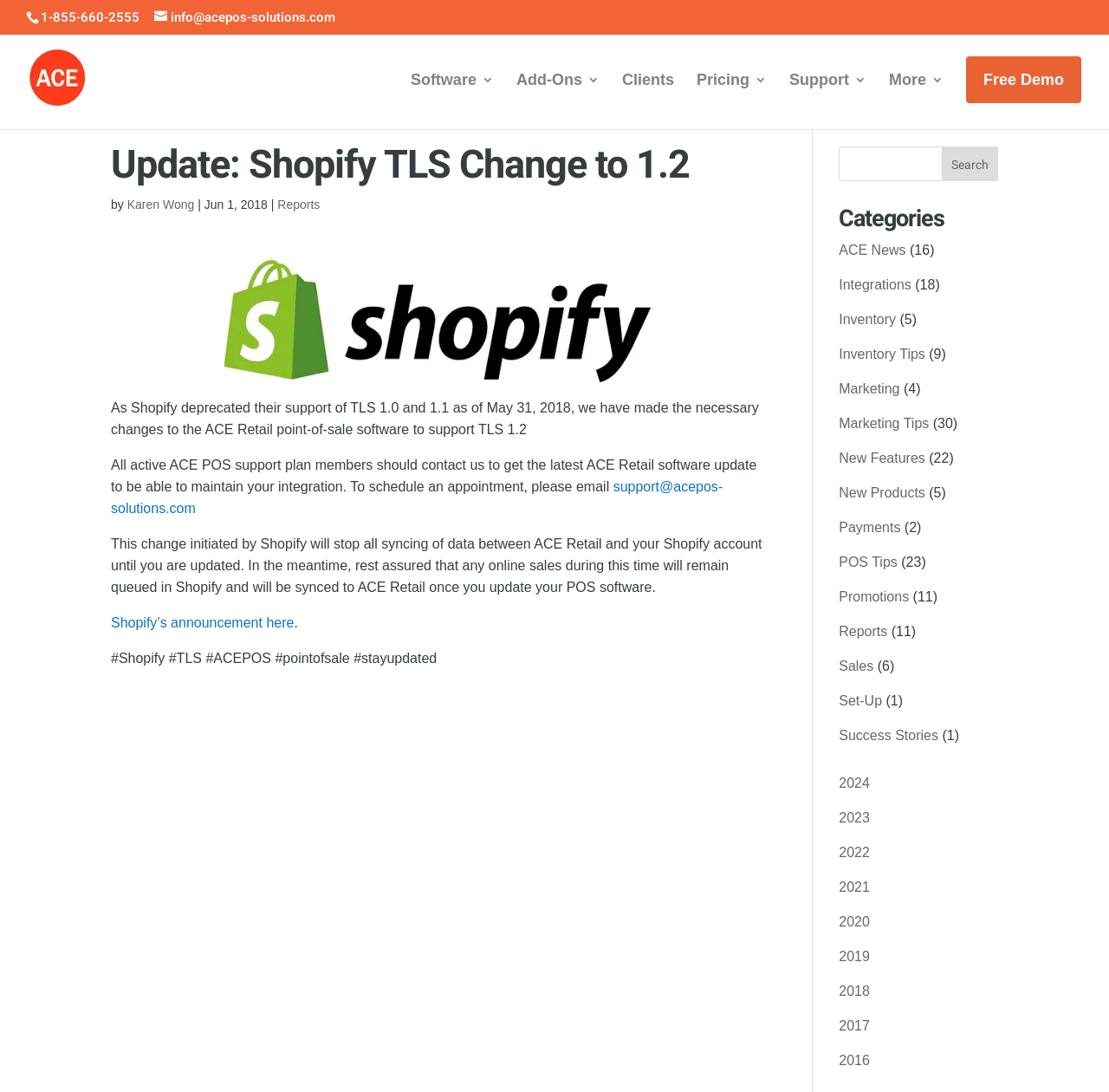Identify the first-level heading on the webpage and generate its text content.

Update: Shopify TLS Change to 1.2